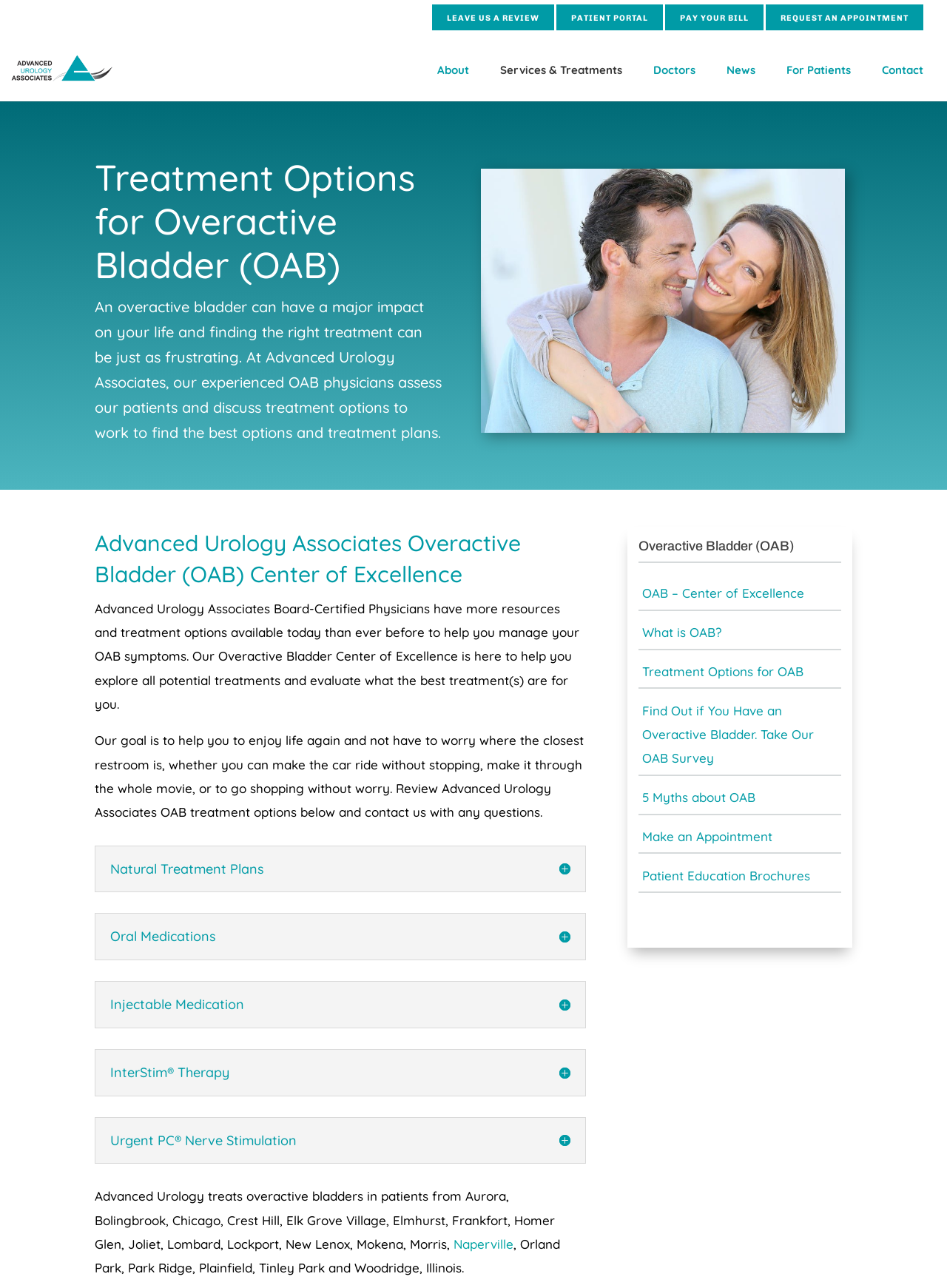Bounding box coordinates should be in the format (top-left x, top-left y, bottom-right x, bottom-right y) and all values should be floating point numbers between 0 and 1. Determine the bounding box coordinate for the UI element described as: Services & Treatments

[0.528, 0.051, 0.673, 0.079]